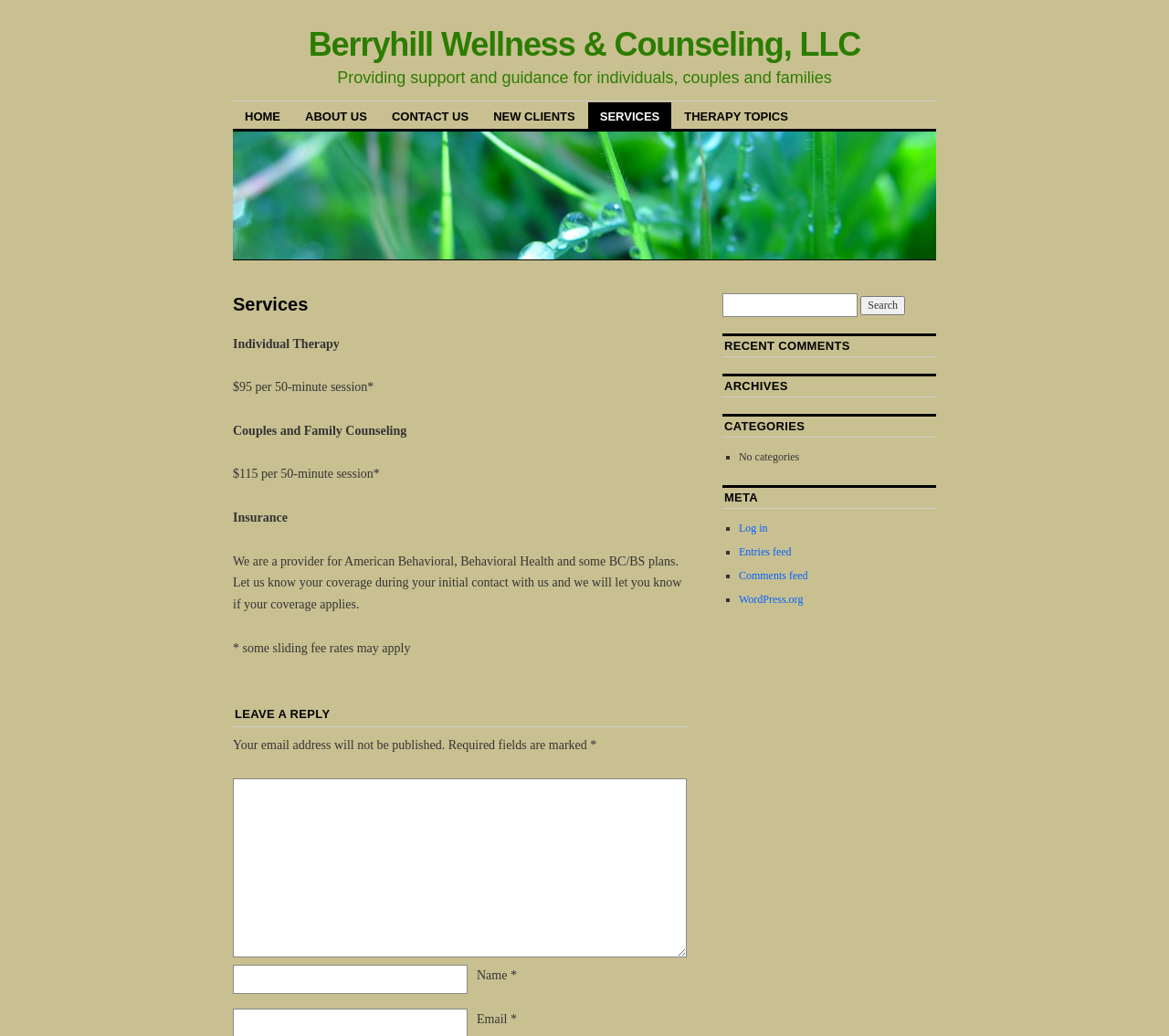Please determine the bounding box coordinates for the UI element described here. Use the format (top-left x, top-left y, bottom-right x, bottom-right y) with values bounded between 0 and 1: WordPress.org

[0.632, 0.572, 0.687, 0.584]